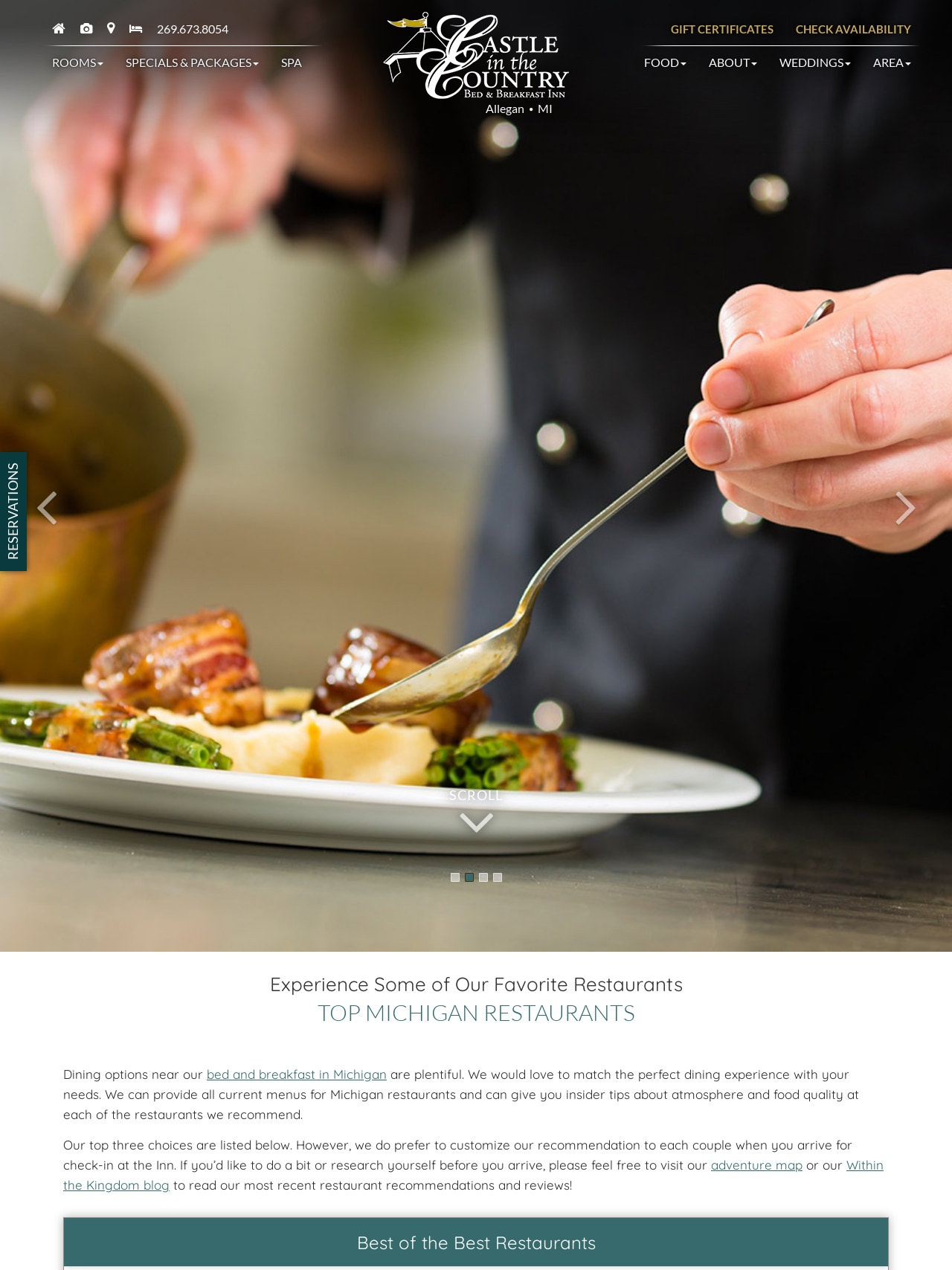Specify the bounding box coordinates of the region I need to click to perform the following instruction: "View the 'ROOMS' page". The coordinates must be four float numbers in the range of 0 to 1, i.e., [left, top, right, bottom].

[0.043, 0.036, 0.12, 0.063]